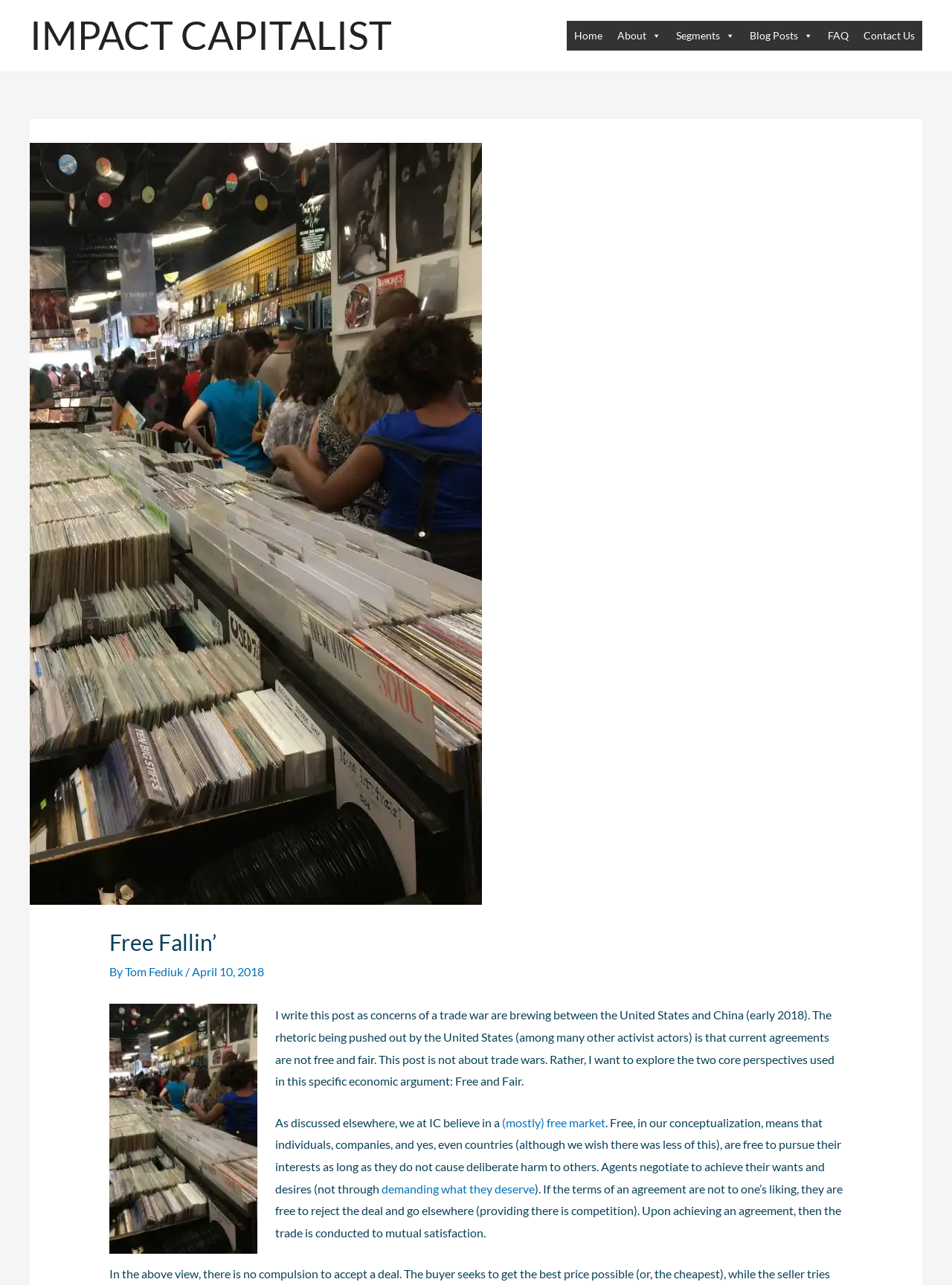Refer to the element description Contact Us and identify the corresponding bounding box in the screenshot. Format the coordinates as (top-left x, top-left y, bottom-right x, bottom-right y) with values in the range of 0 to 1.

[0.899, 0.016, 0.969, 0.039]